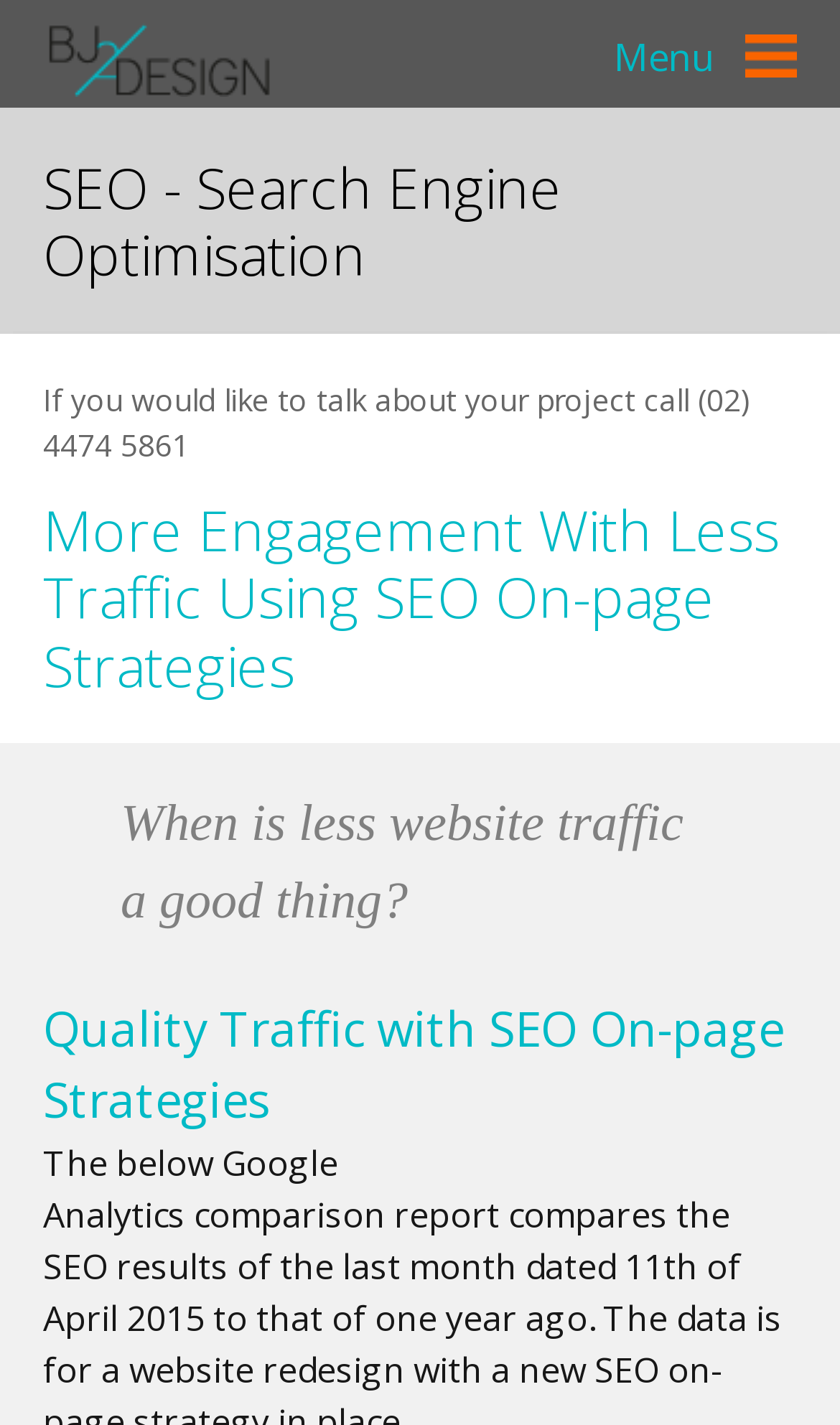Look at the image and answer the question in detail:
What is the question being asked in the blockquote?

The answer can be found by looking at the blockquote element which is located at the middle of the webpage, and inside it, there is a StaticText element with the text 'When is less website traffic a good thing?'.